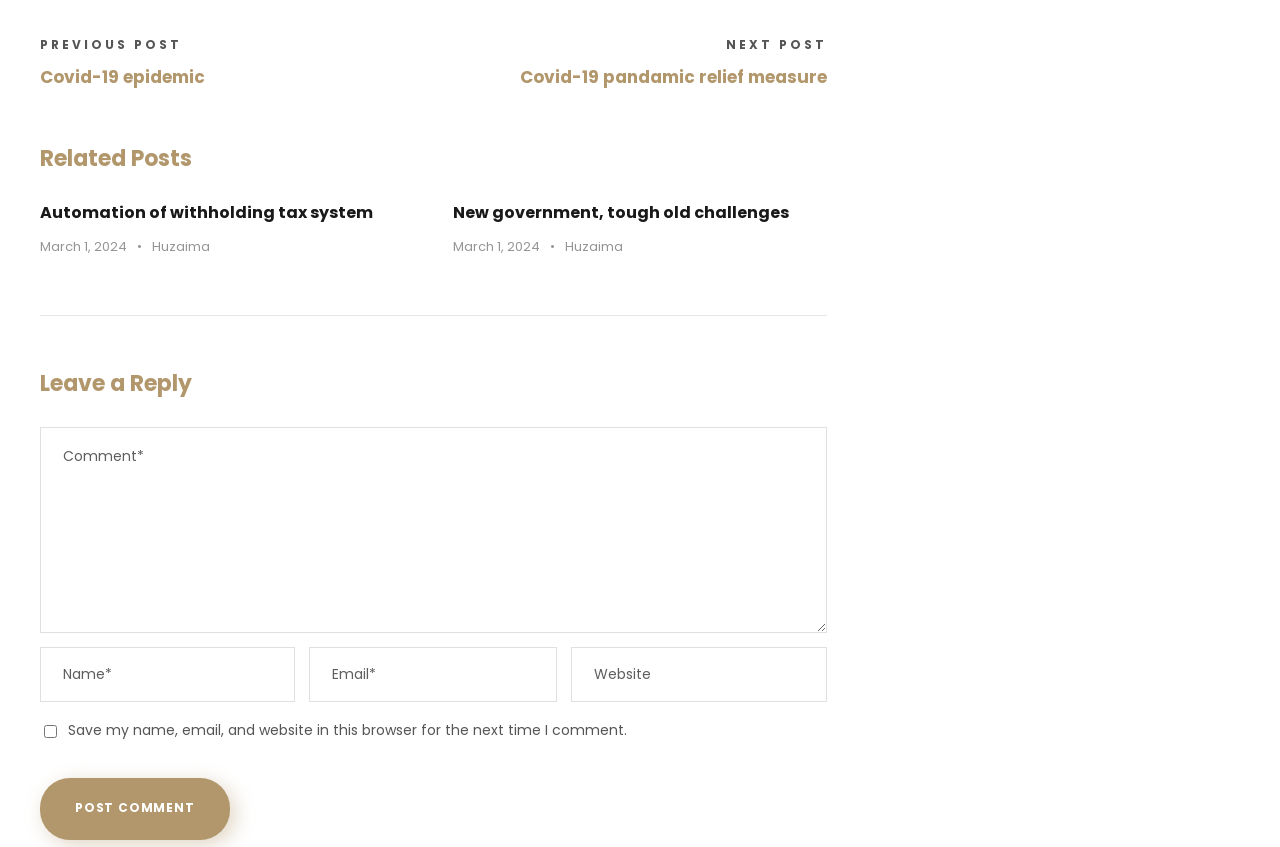Find and provide the bounding box coordinates for the UI element described here: "name="comment" placeholder="Comment*"". The coordinates should be given as four float numbers between 0 and 1: [left, top, right, bottom].

[0.031, 0.505, 0.646, 0.748]